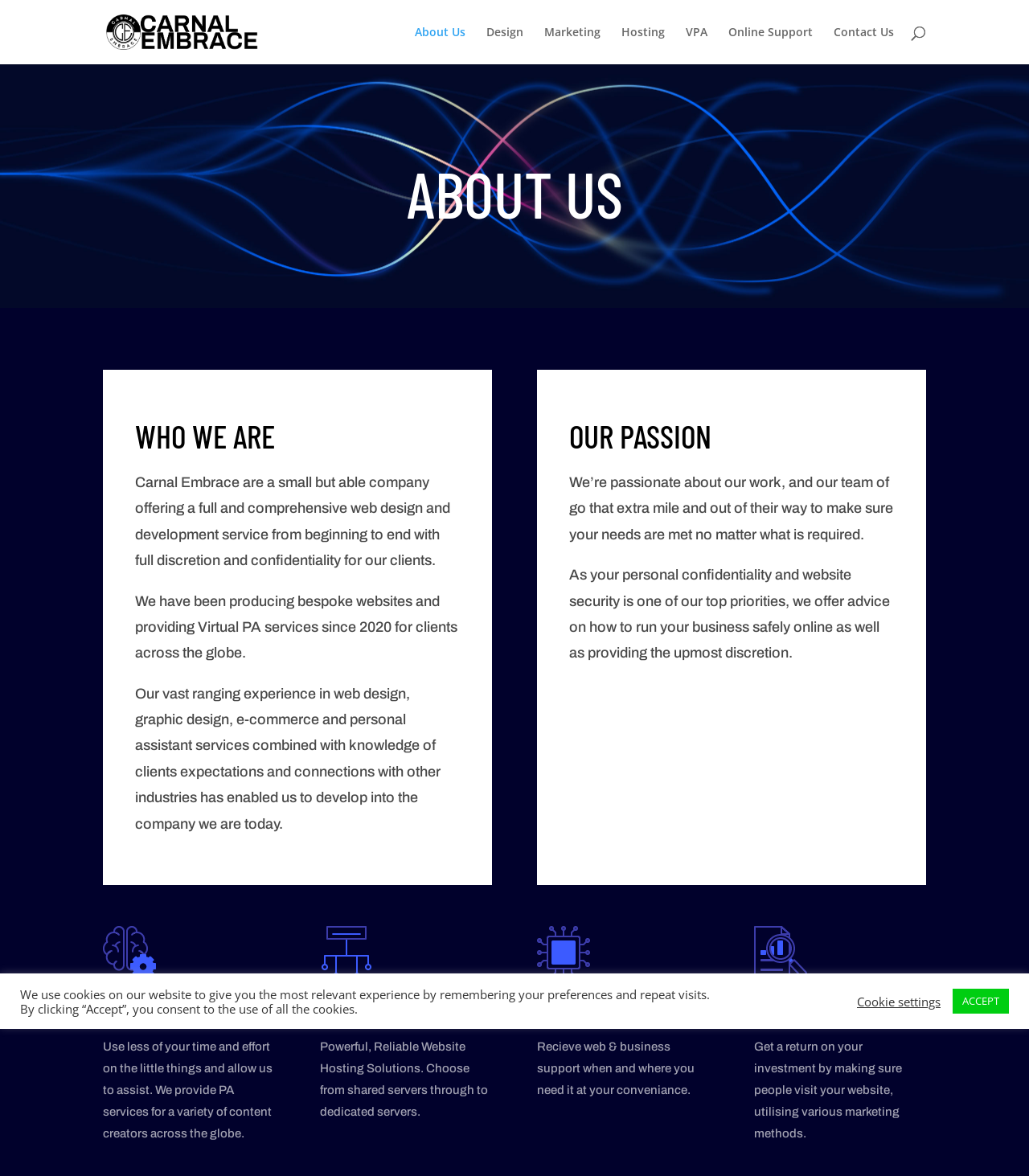Locate the bounding box coordinates of the area where you should click to accomplish the instruction: "Go to the About Us page".

[0.403, 0.023, 0.452, 0.055]